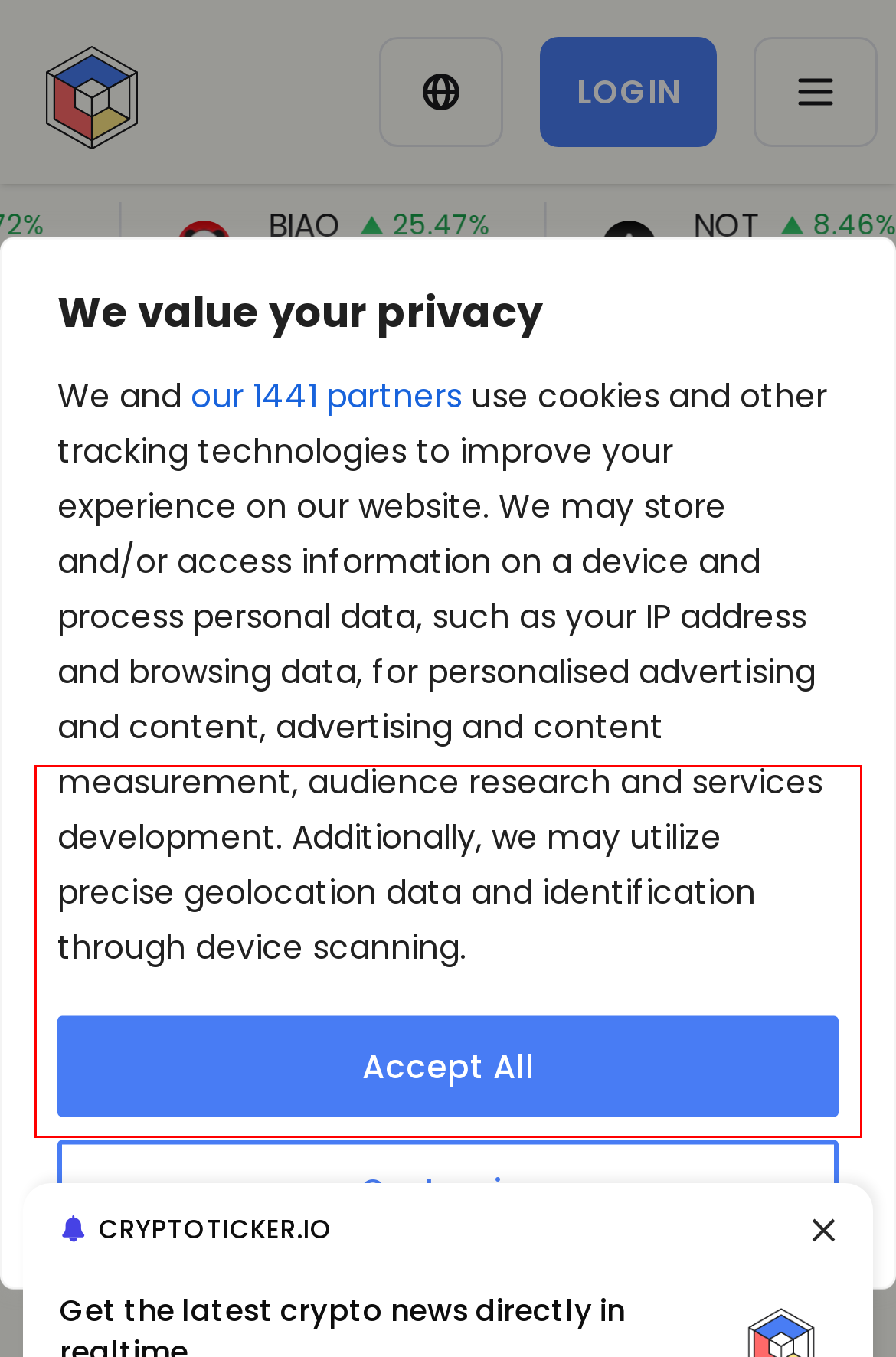Given a screenshot of a webpage with a red bounding box, extract the text content from the UI element inside the red bounding box.

This article delves into the enthralling phenomena of the meme money frenzy and sheds light on the top trending meme coins.